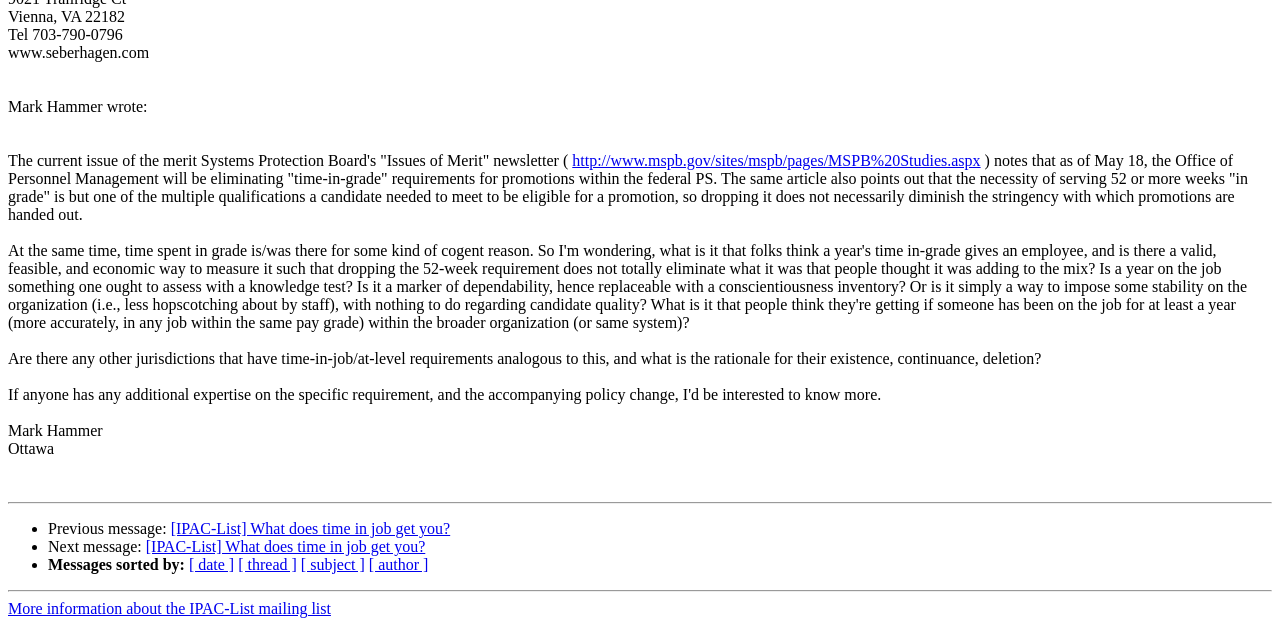Locate the bounding box coordinates of the UI element described by: "Additional information". Provide the coordinates as four float numbers between 0 and 1, formatted as [left, top, right, bottom].

None